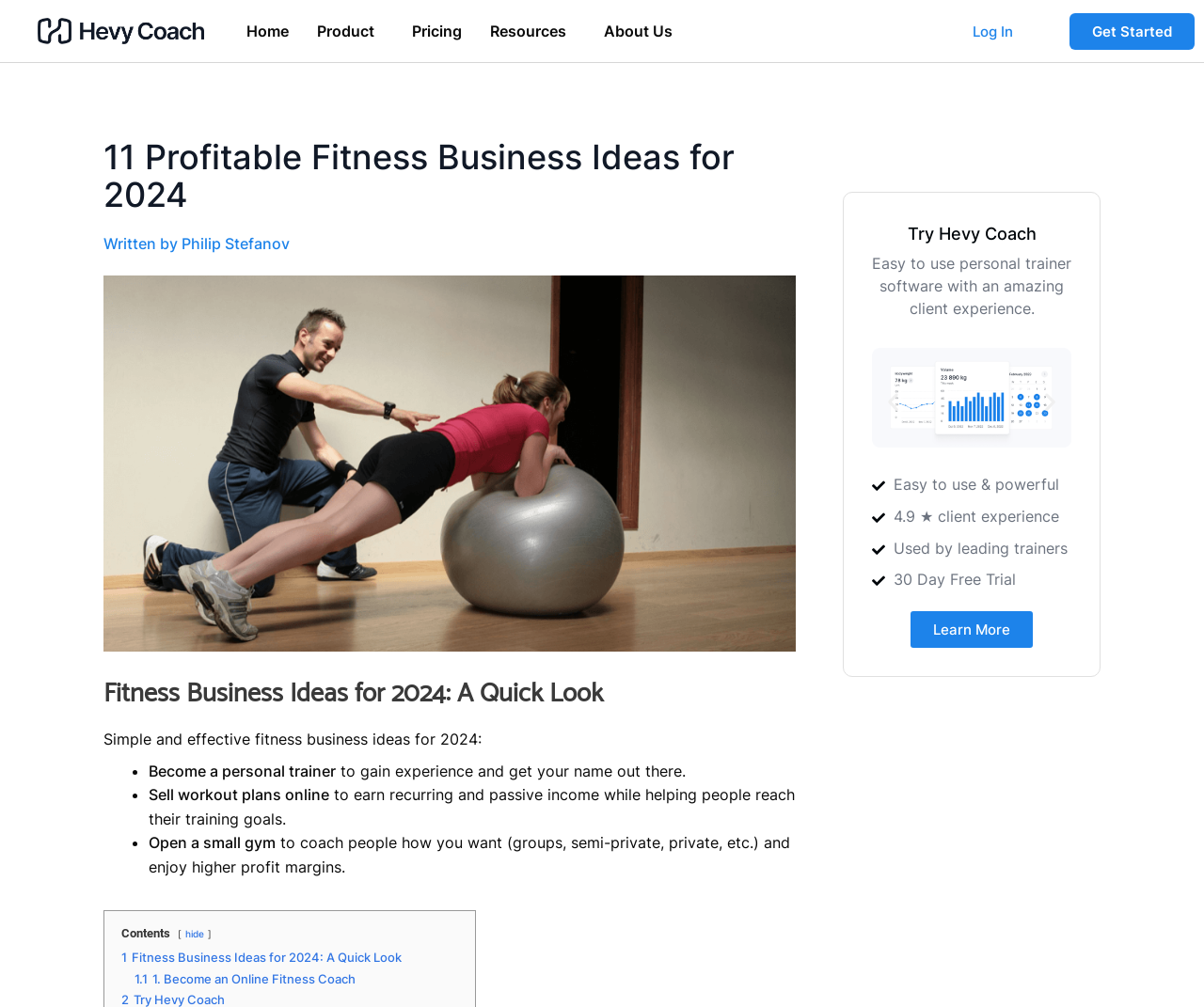Can you provide the bounding box coordinates for the element that should be clicked to implement the instruction: "Search again"?

None